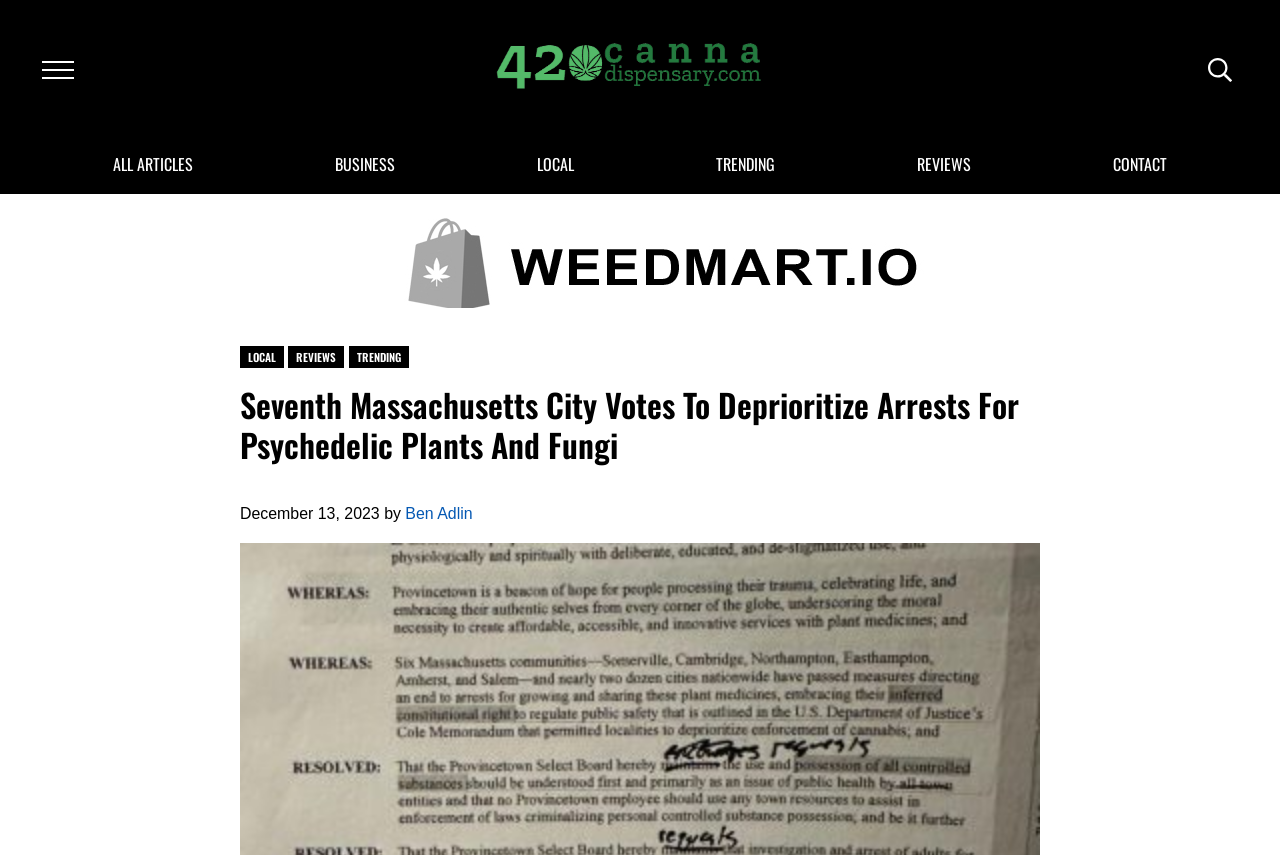Who is the author of the article?
Could you please answer the question thoroughly and with as much detail as possible?

I found the author's name by looking at the text below the heading, where I saw 'by Ben Adlin', which indicates that Ben Adlin is the author of the article.